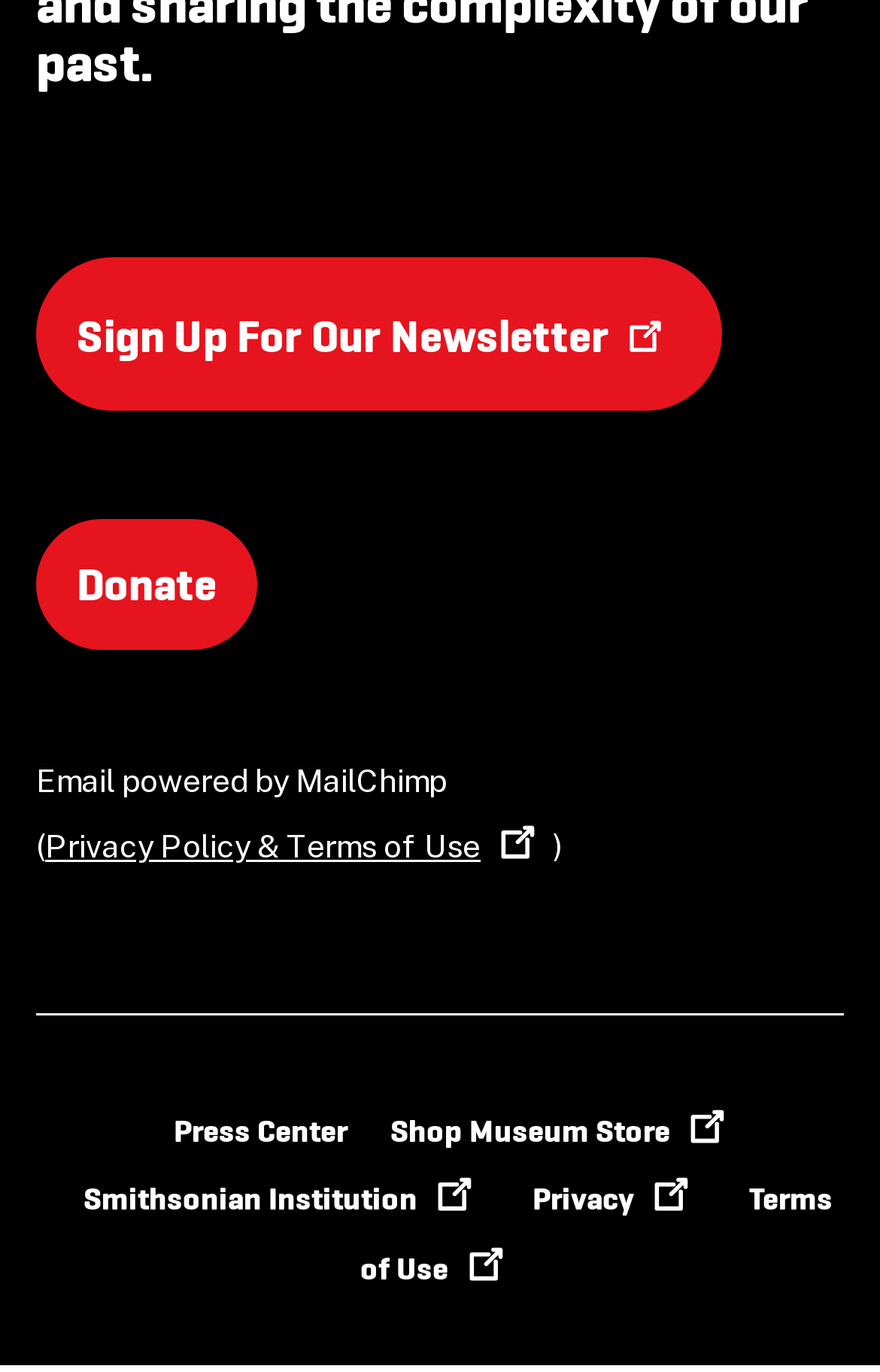Locate the bounding box coordinates of the element that needs to be clicked to carry out the instruction: "Read about New and unknown PIN requested after having updated /e/OS". The coordinates should be given as four float numbers ranging from 0 to 1, i.e., [left, top, right, bottom].

None